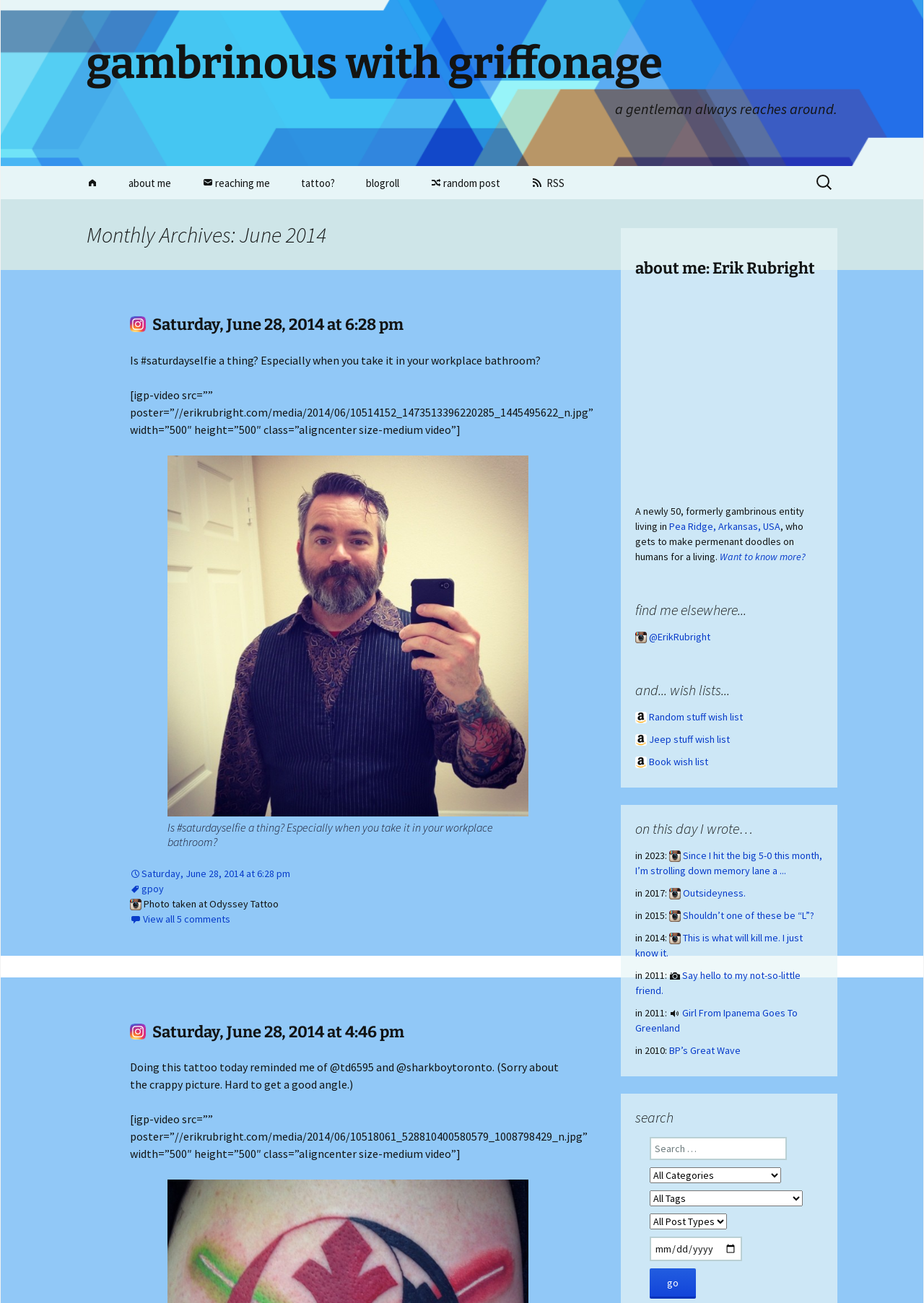Determine the bounding box coordinates of the element's region needed to click to follow the instruction: "Search for something". Provide these coordinates as four float numbers between 0 and 1, formatted as [left, top, right, bottom].

[0.88, 0.13, 0.906, 0.15]